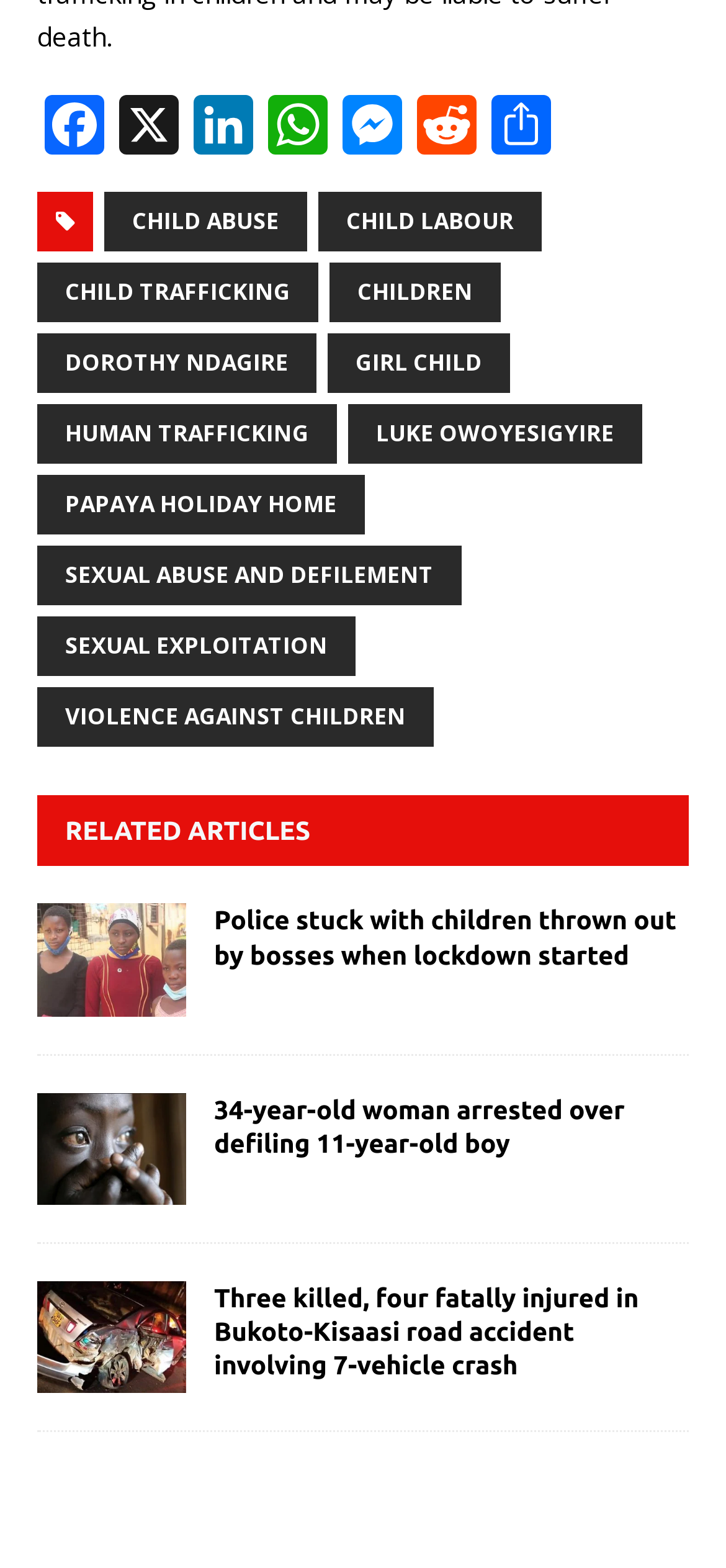Highlight the bounding box coordinates of the region I should click on to meet the following instruction: "Read about 11-year-old boy defiled by woman".

[0.051, 0.697, 0.256, 0.768]